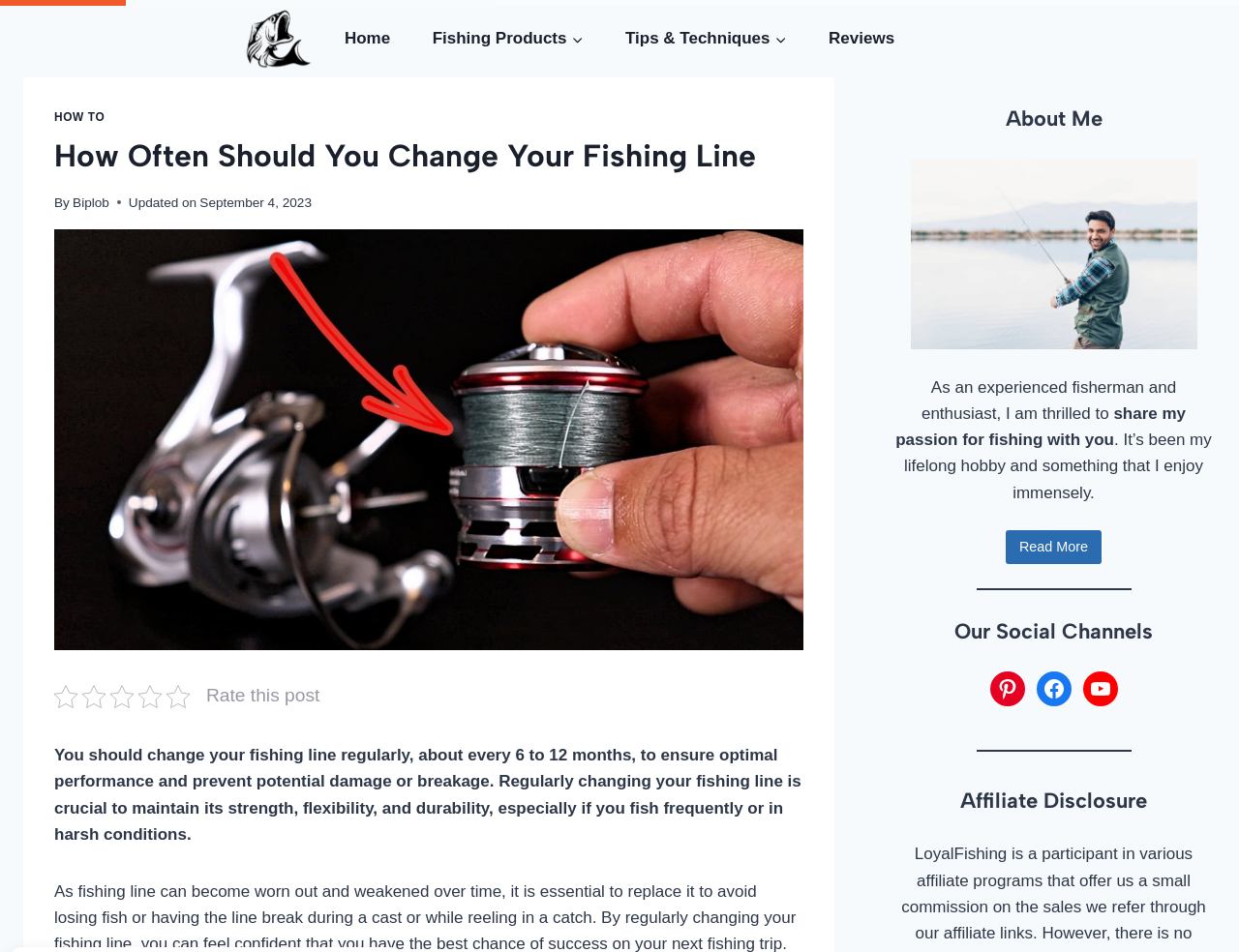Identify the bounding box coordinates for the element you need to click to achieve the following task: "Go to the Home page". Provide the bounding box coordinates as four float numbers between 0 and 1, in the form [left, top, right, bottom].

[0.261, 0.023, 0.332, 0.058]